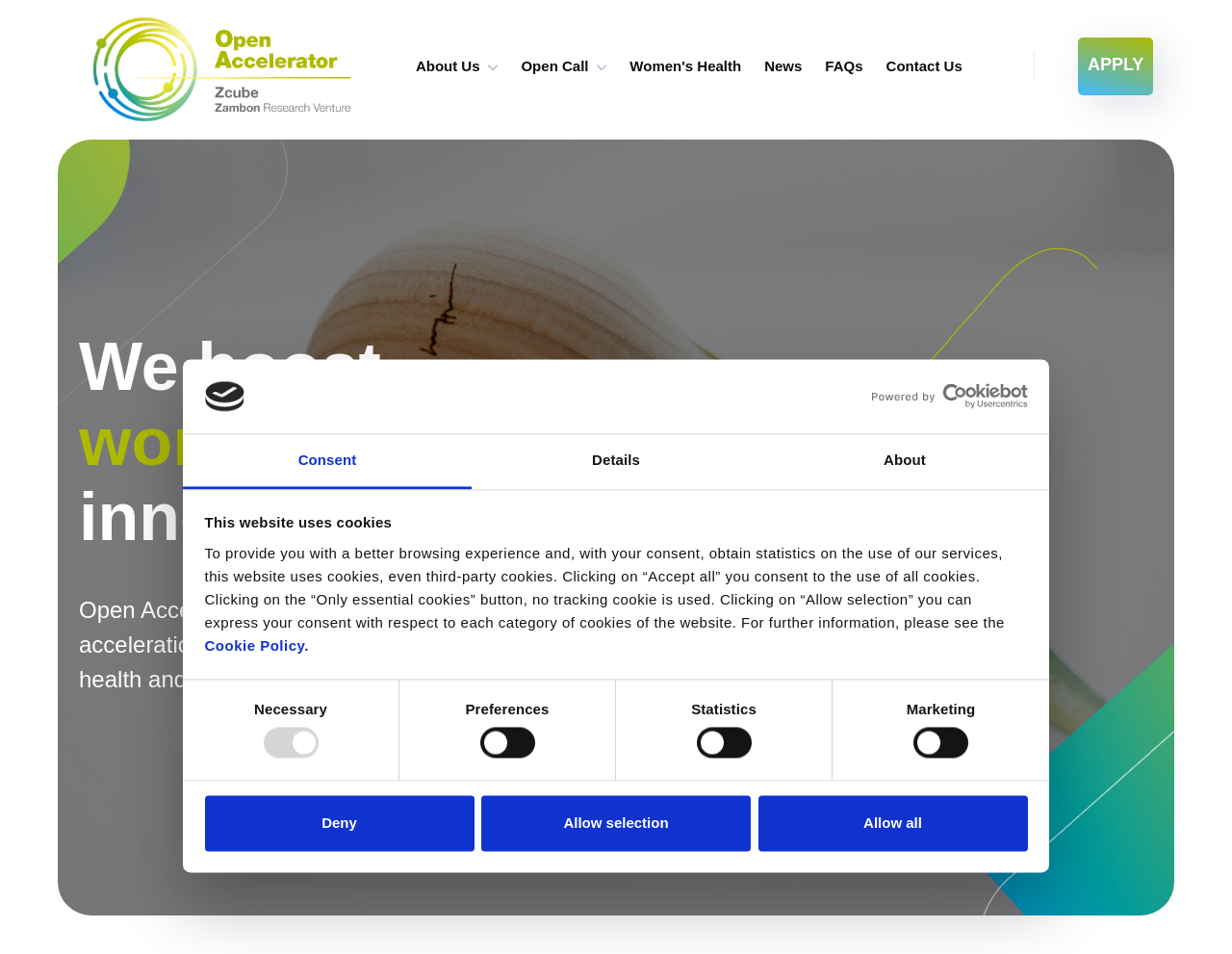Please answer the following question using a single word or phrase: 
What is the main focus of Open Accelerator?

Women's health and femtech